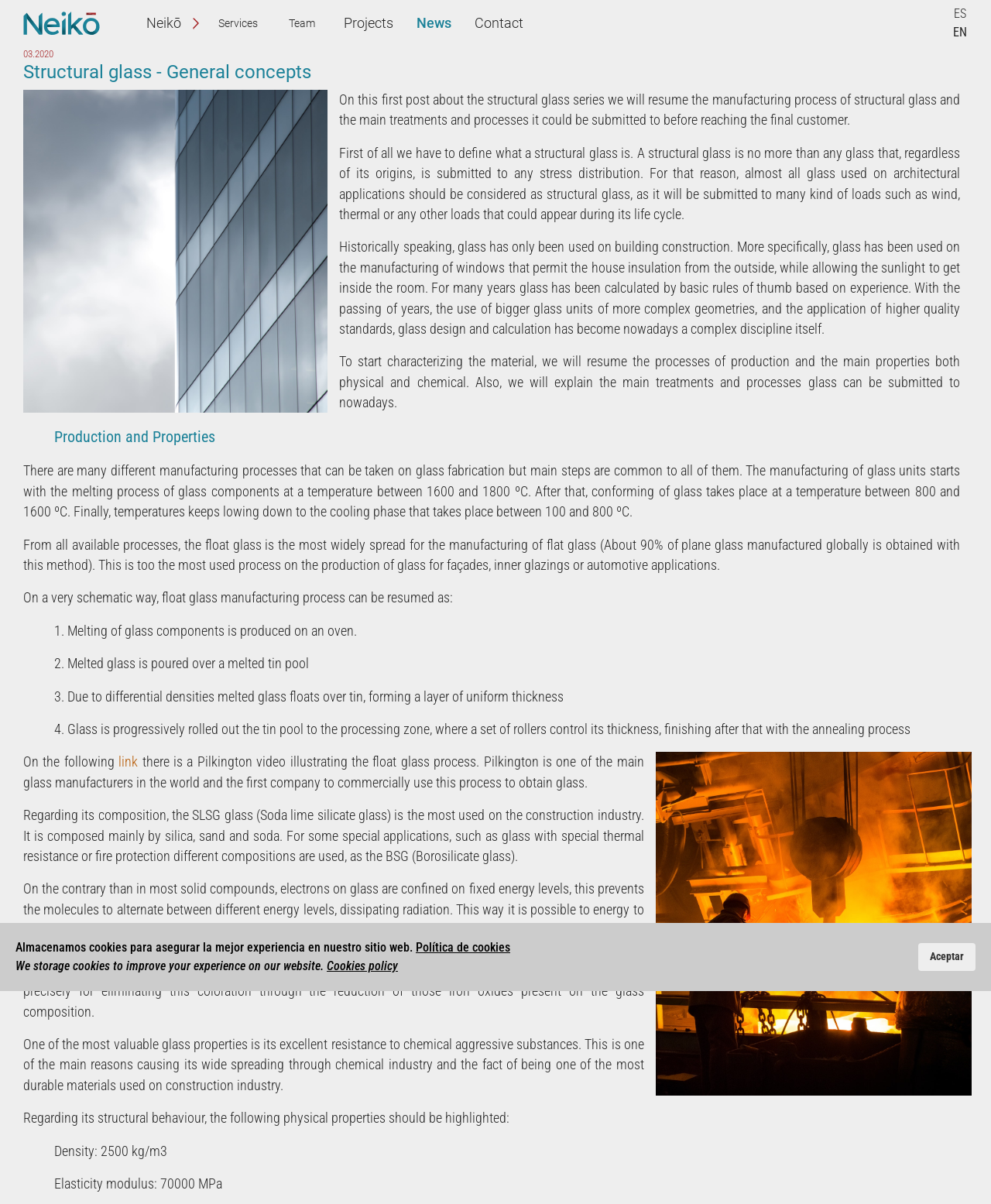Locate the bounding box coordinates of the element that should be clicked to execute the following instruction: "Click on the 'Facebook' link".

None